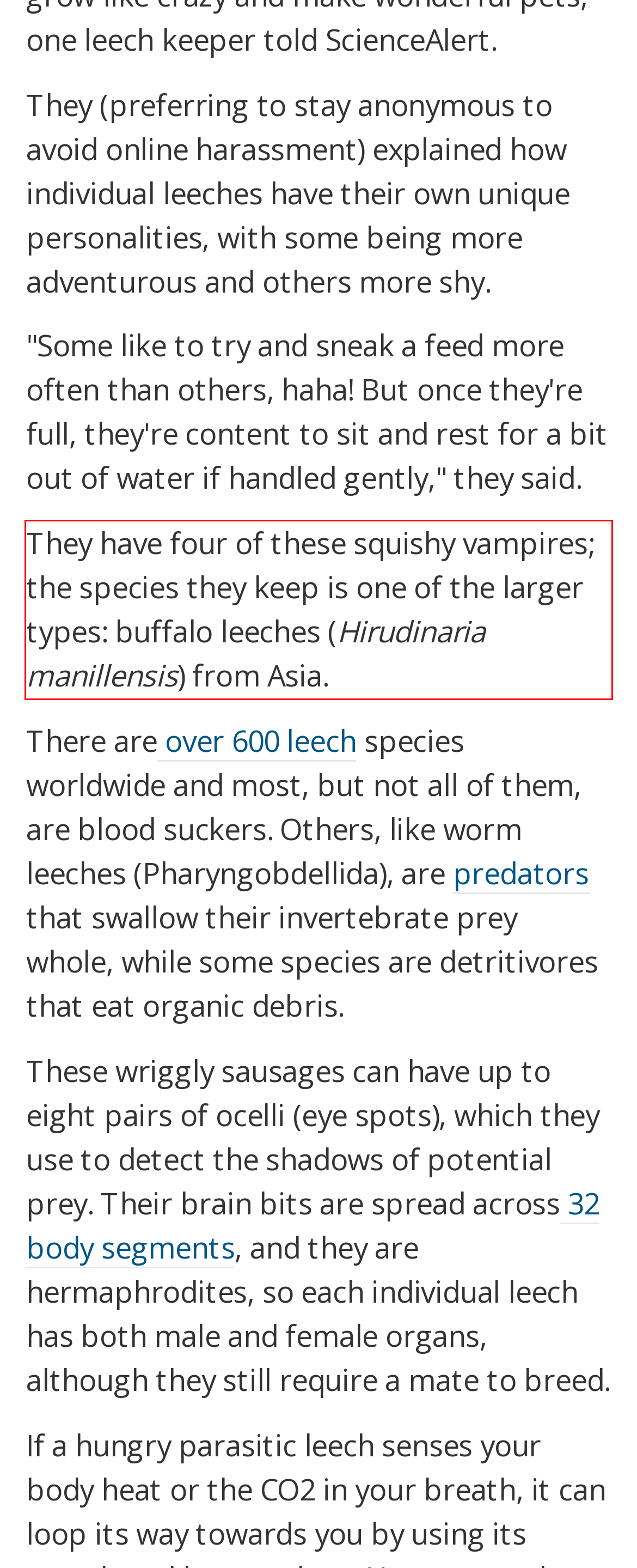You are given a screenshot showing a webpage with a red bounding box. Perform OCR to capture the text within the red bounding box.

They have four of these squishy vampires; the species they keep is one of the larger types: buffalo leeches (Hirudinaria manillensis) from Asia.